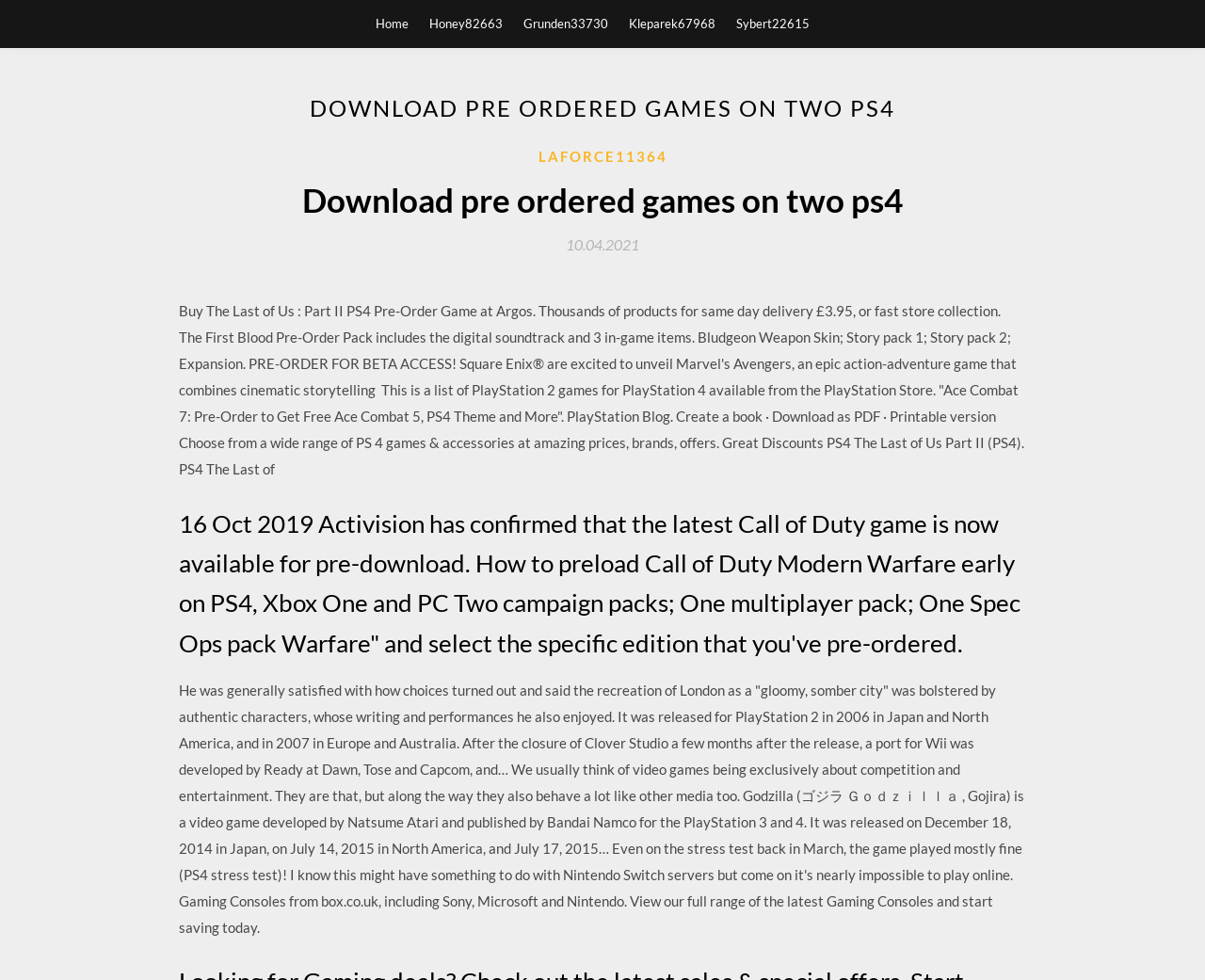Using the elements shown in the image, answer the question comprehensively: What is the name of the game mentioned in the webpage?

The webpage mentions 'Buy The Last of Us : Part II PS4 Pre-Order Game at Argos' in the static text, indicating that the game being referred to is The Last of Us Part II.